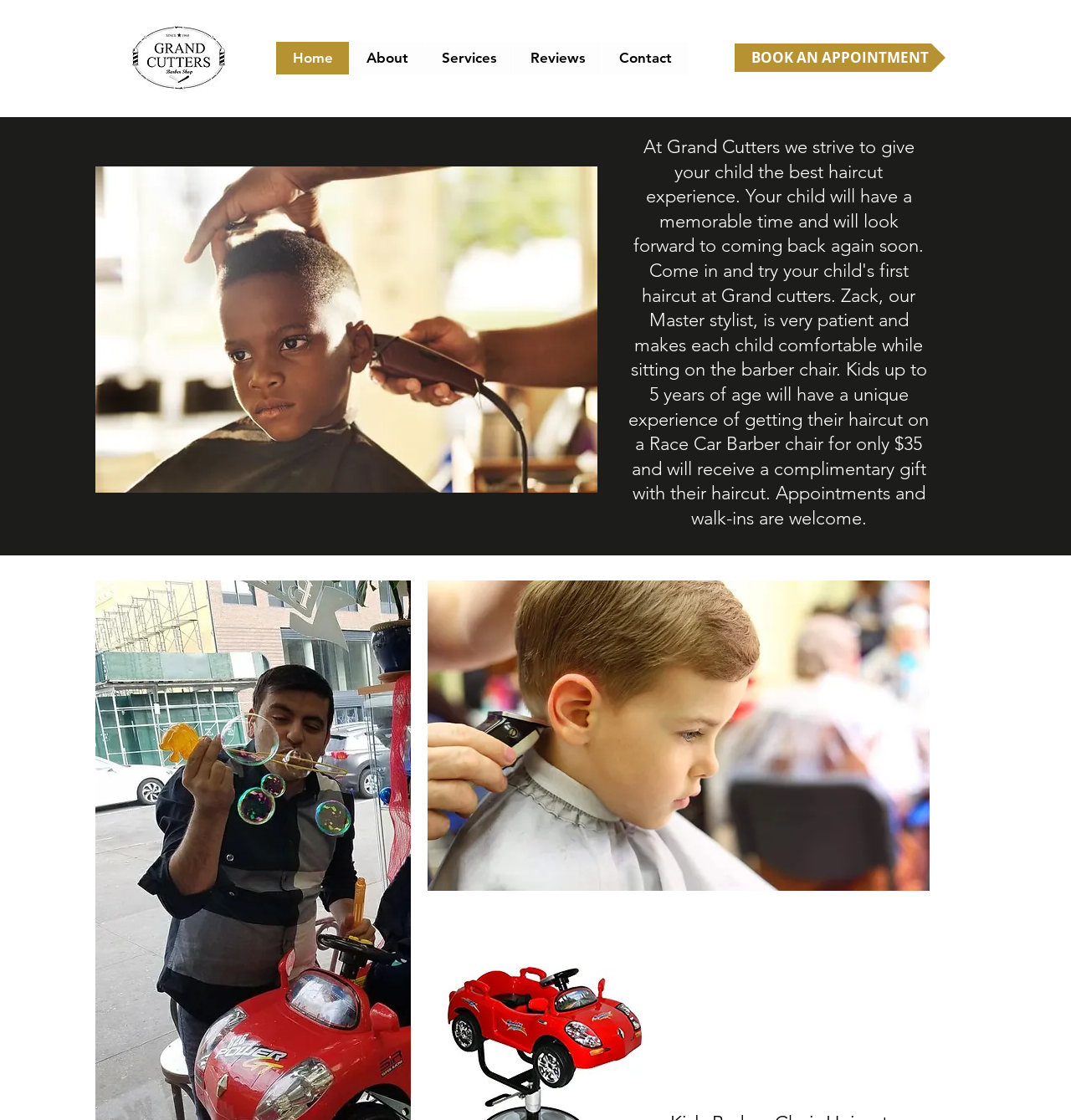Can you find the bounding box coordinates for the UI element given this description: "Reviews"? Provide the coordinates as four float numbers between 0 and 1: [left, top, right, bottom].

[0.479, 0.037, 0.562, 0.066]